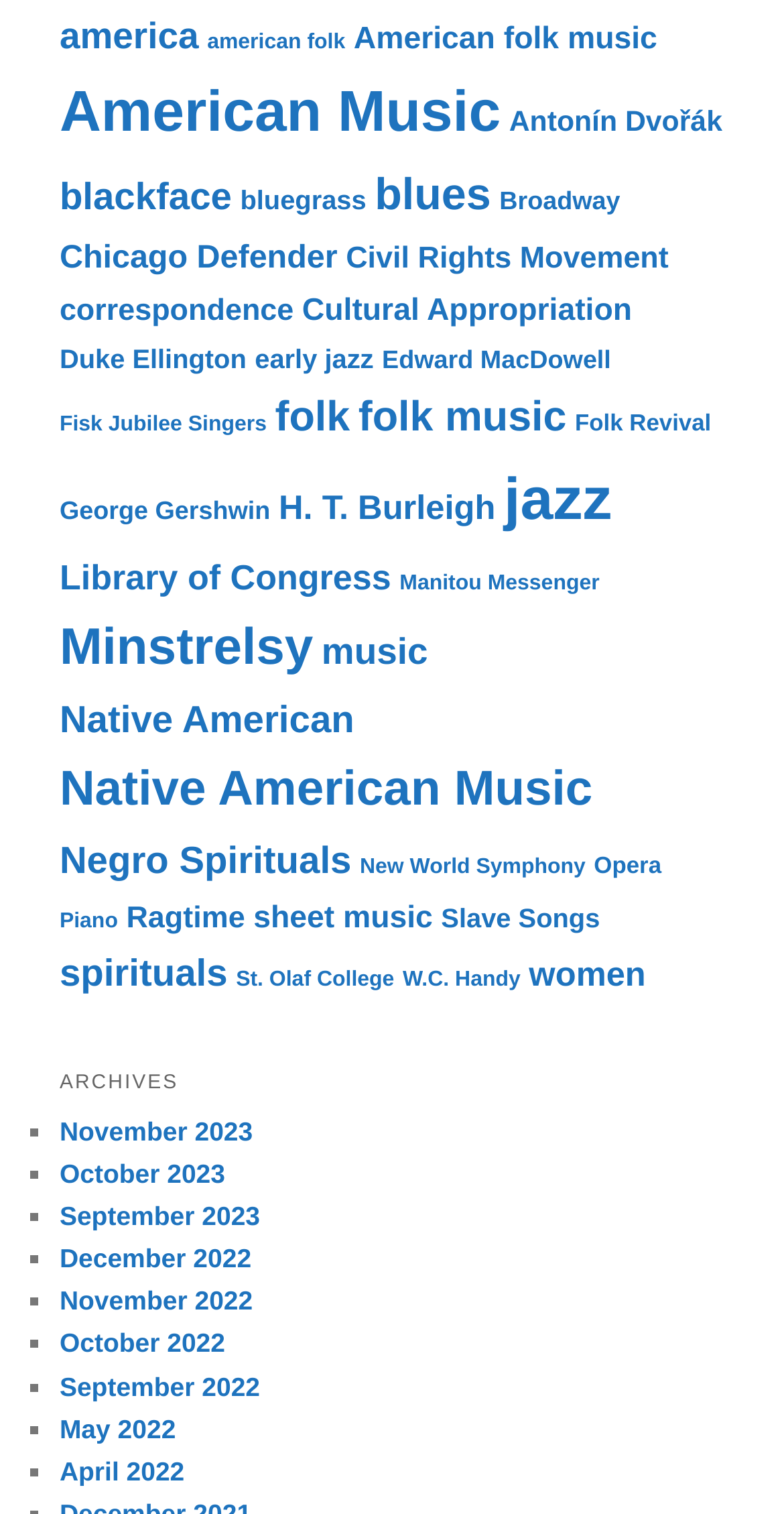Identify the bounding box of the UI element described as follows: "spirituals". Provide the coordinates as four float numbers in the range of 0 to 1 [left, top, right, bottom].

[0.076, 0.628, 0.29, 0.656]